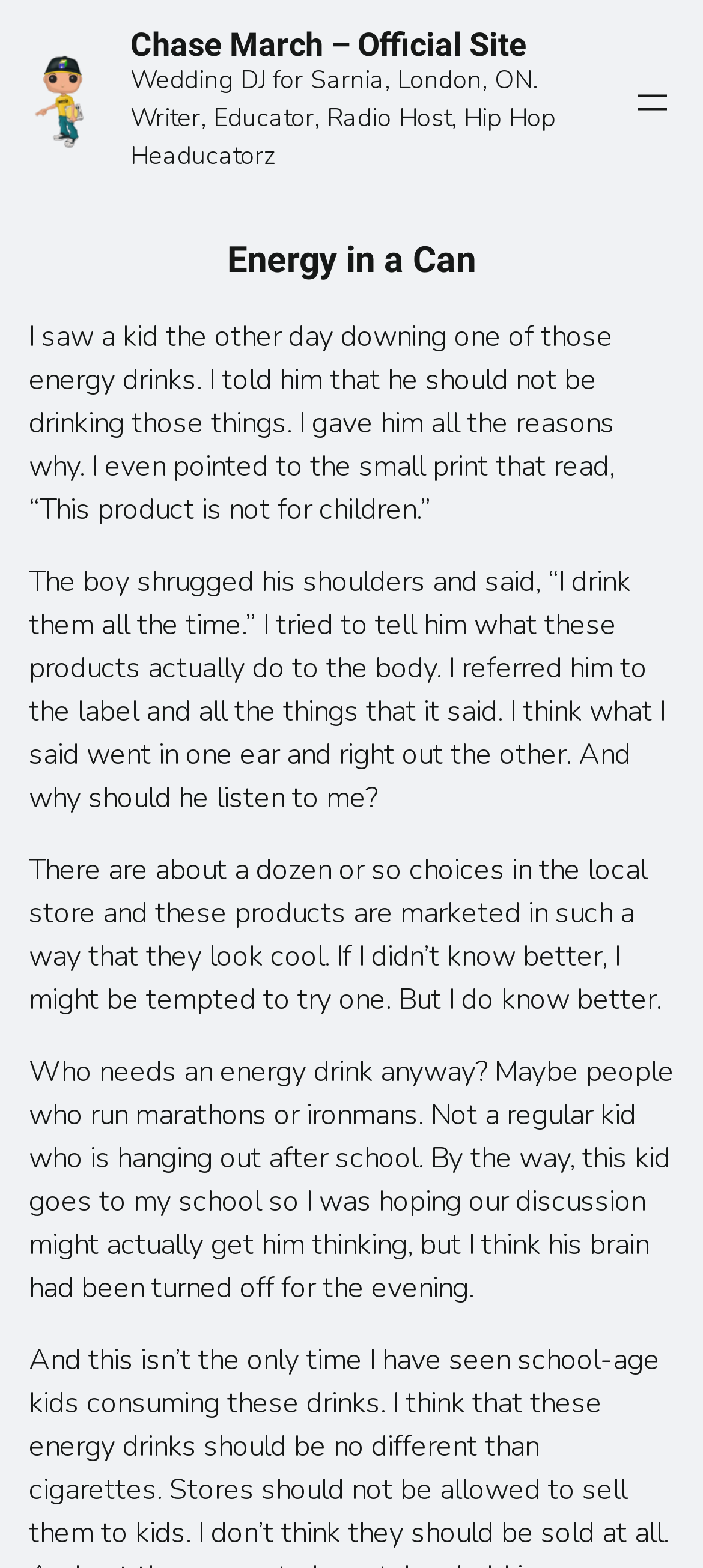What is the topic of the text on the webpage?
Provide a detailed answer to the question, using the image to inform your response.

The static text elements on the webpage discuss the topic of energy drinks, specifically the author's encounter with a kid who consumes them and the potential risks associated with their consumption.